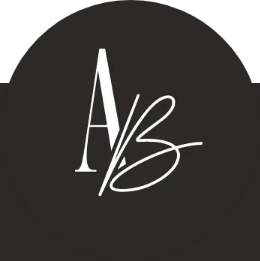Paint a vivid picture with your description of the image.

The image features the logo of "Apple Brides," prominently displayed within a circular design. The logo consists of a stylized monogram featuring the letters "A" and "B" in a sophisticated white font against a solid black background. This elegant design reflects the brand's focus on weddings and bridal services, embodying a modern yet timeless aesthetic that is likely to resonate with couples planning their weddings.